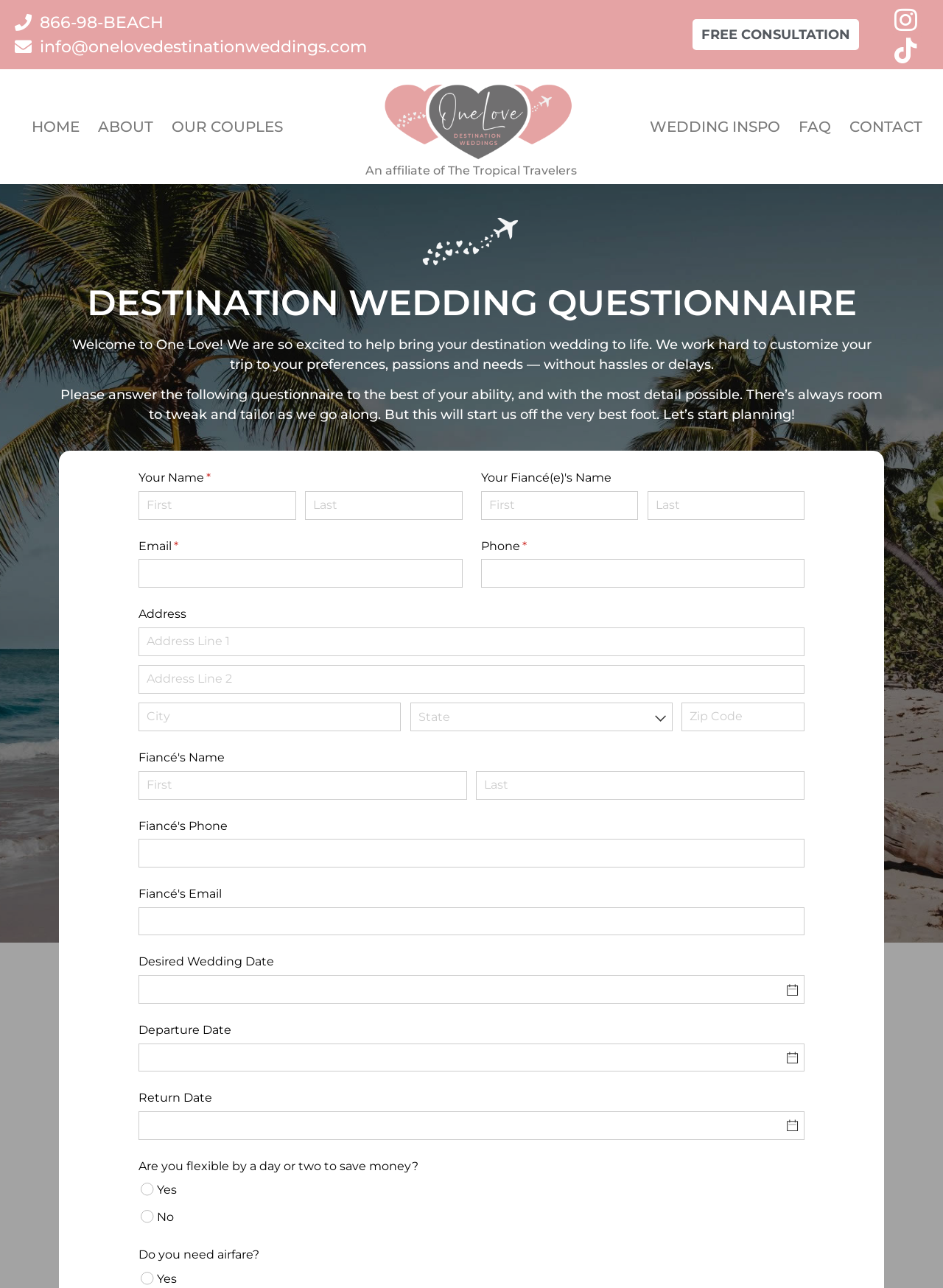Locate the bounding box coordinates of the area where you should click to accomplish the instruction: "Check out 'WEDDING INSPO'".

[0.689, 0.085, 0.827, 0.112]